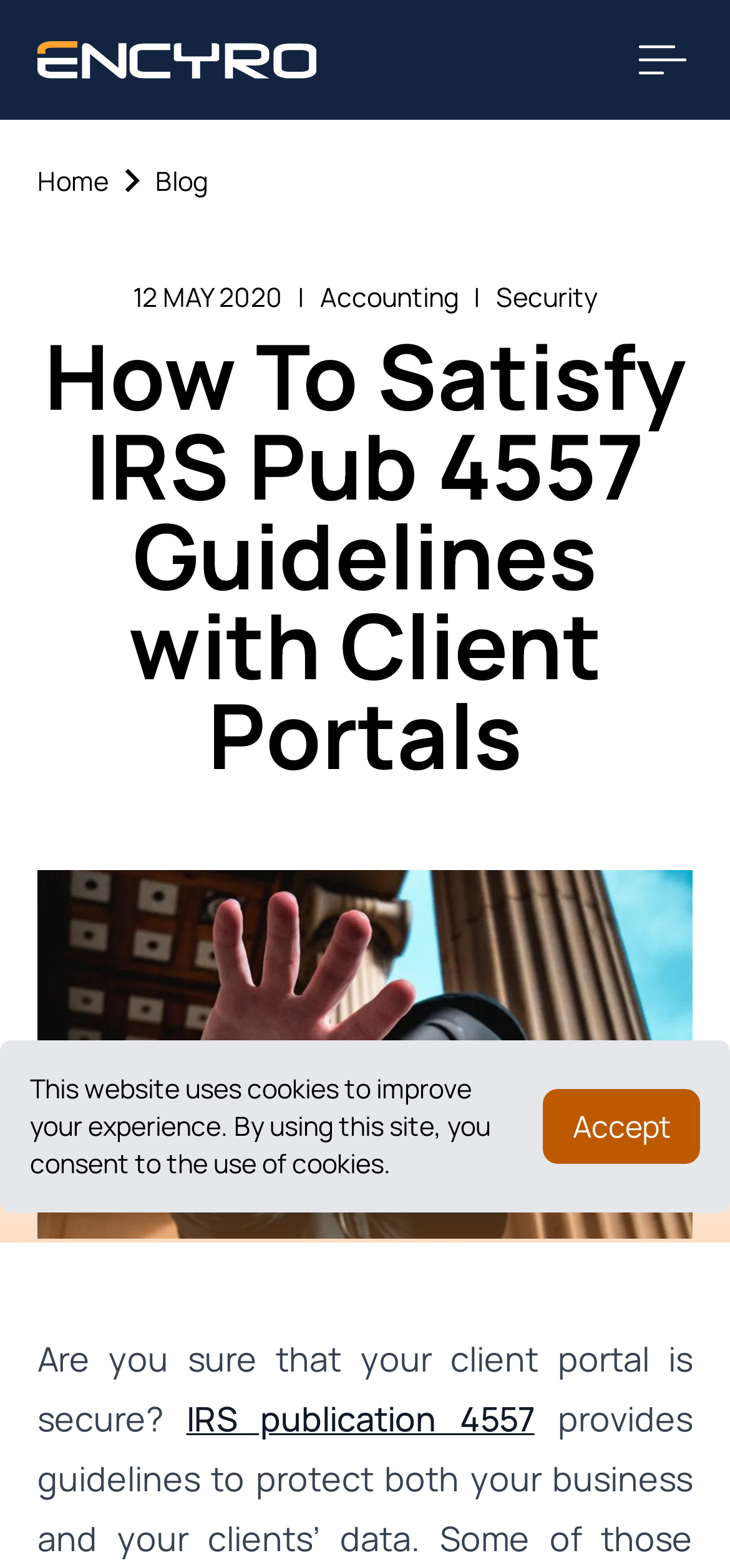Pinpoint the bounding box coordinates of the clickable area needed to execute the instruction: "View IRS publication 4557". The coordinates should be specified as four float numbers between 0 and 1, i.e., [left, top, right, bottom].

[0.255, 0.89, 0.732, 0.919]